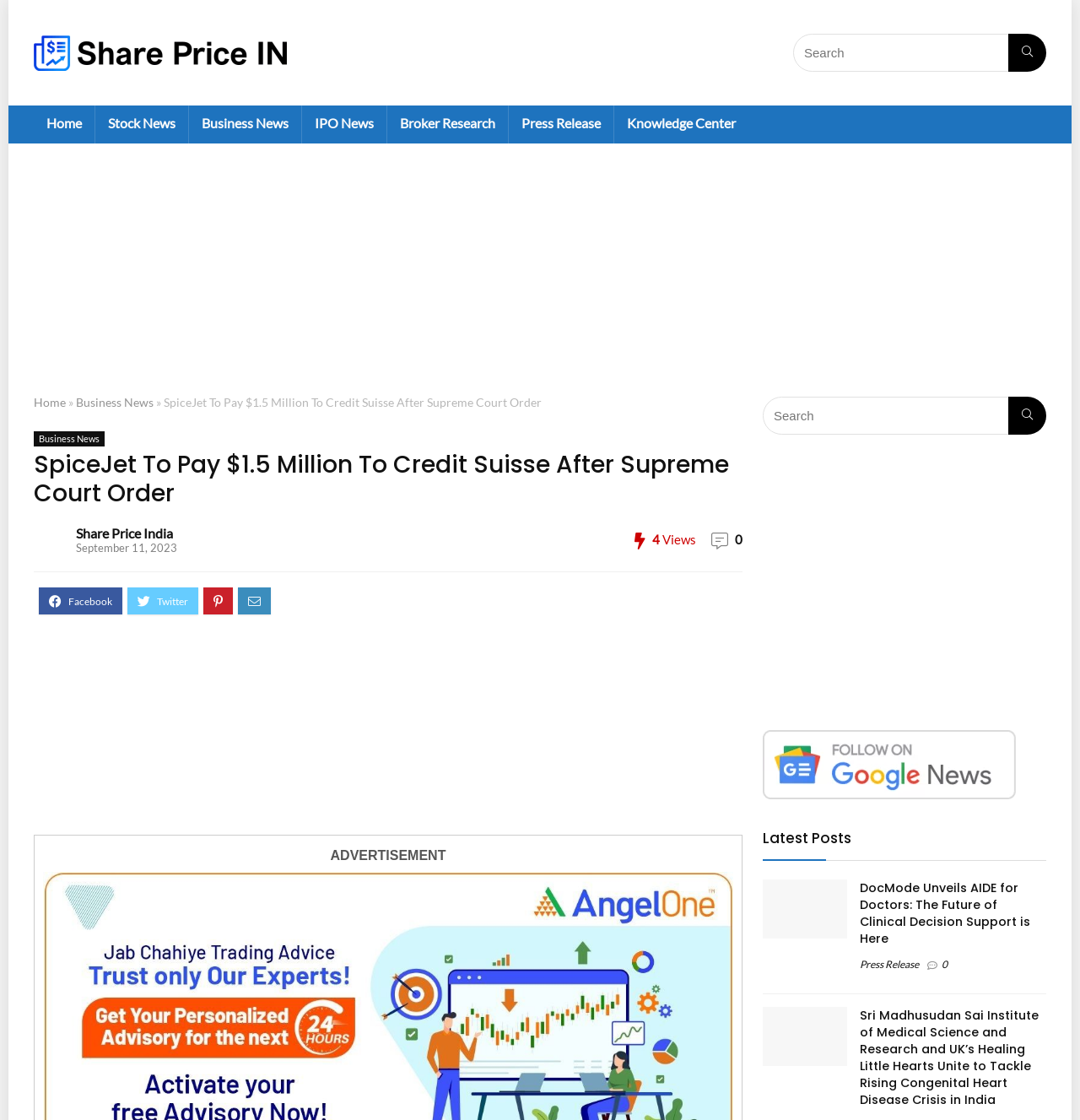Please predict the bounding box coordinates of the element's region where a click is necessary to complete the following instruction: "Visit Company Profile". The coordinates should be represented by four float numbers between 0 and 1, i.e., [left, top, right, bottom].

None